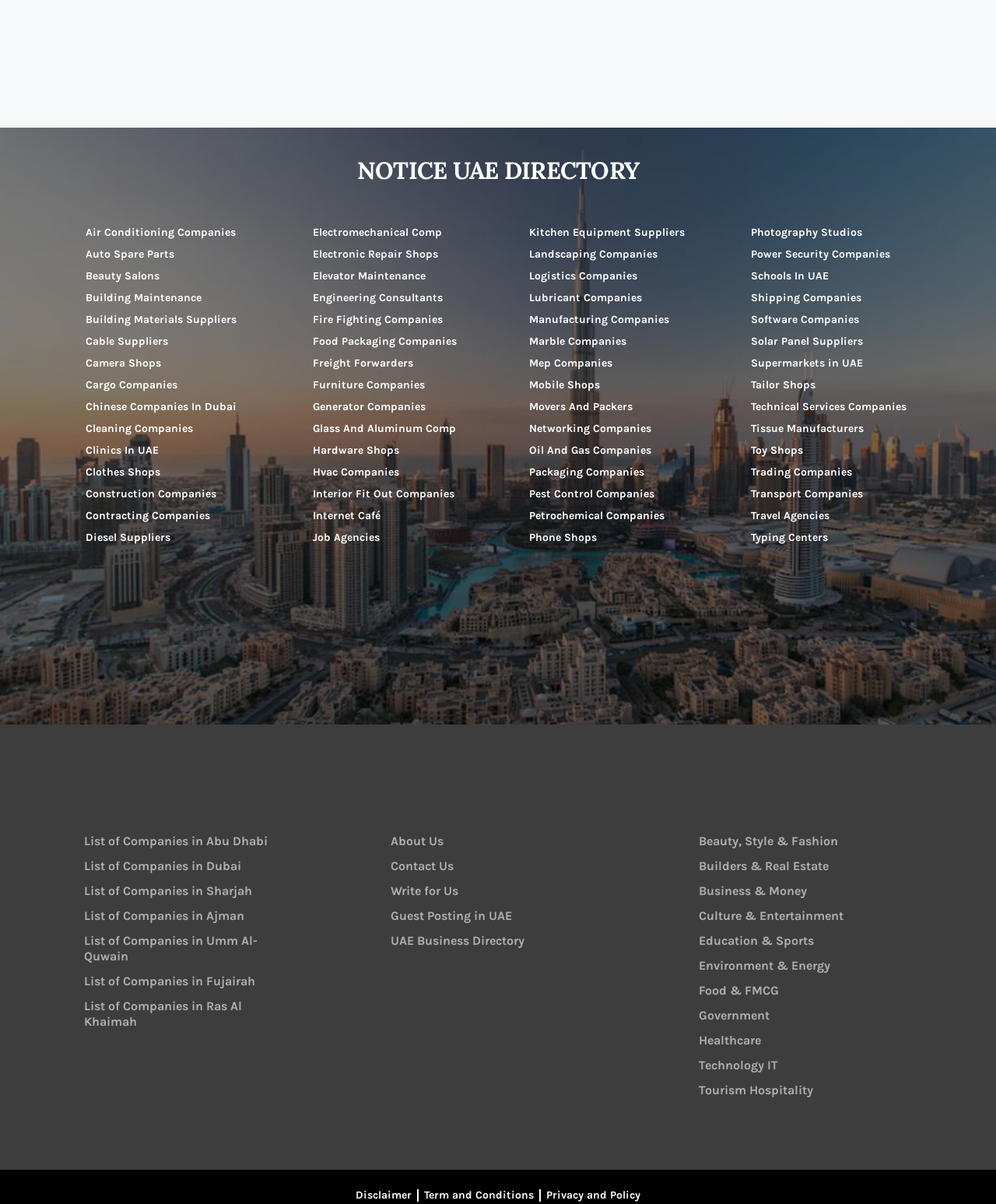Based on the element description: "Oil And Gas Companies", identify the bounding box coordinates for this UI element. The coordinates must be four float numbers between 0 and 1, listed as [left, top, right, bottom].

[0.516, 0.365, 0.707, 0.383]